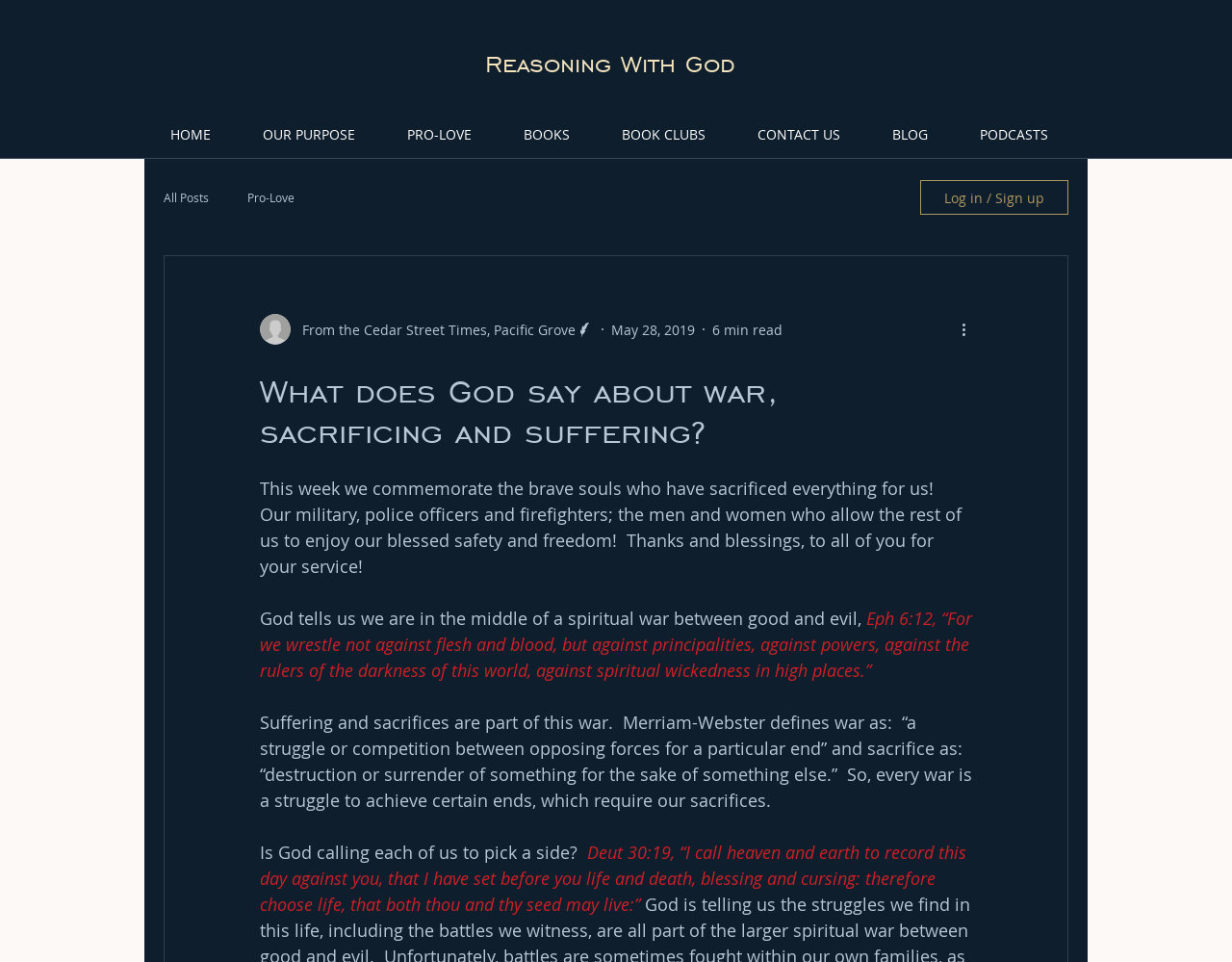Please provide a one-word or short phrase answer to the question:
What is the Bible verse mentioned in the article?

Eph 6:12